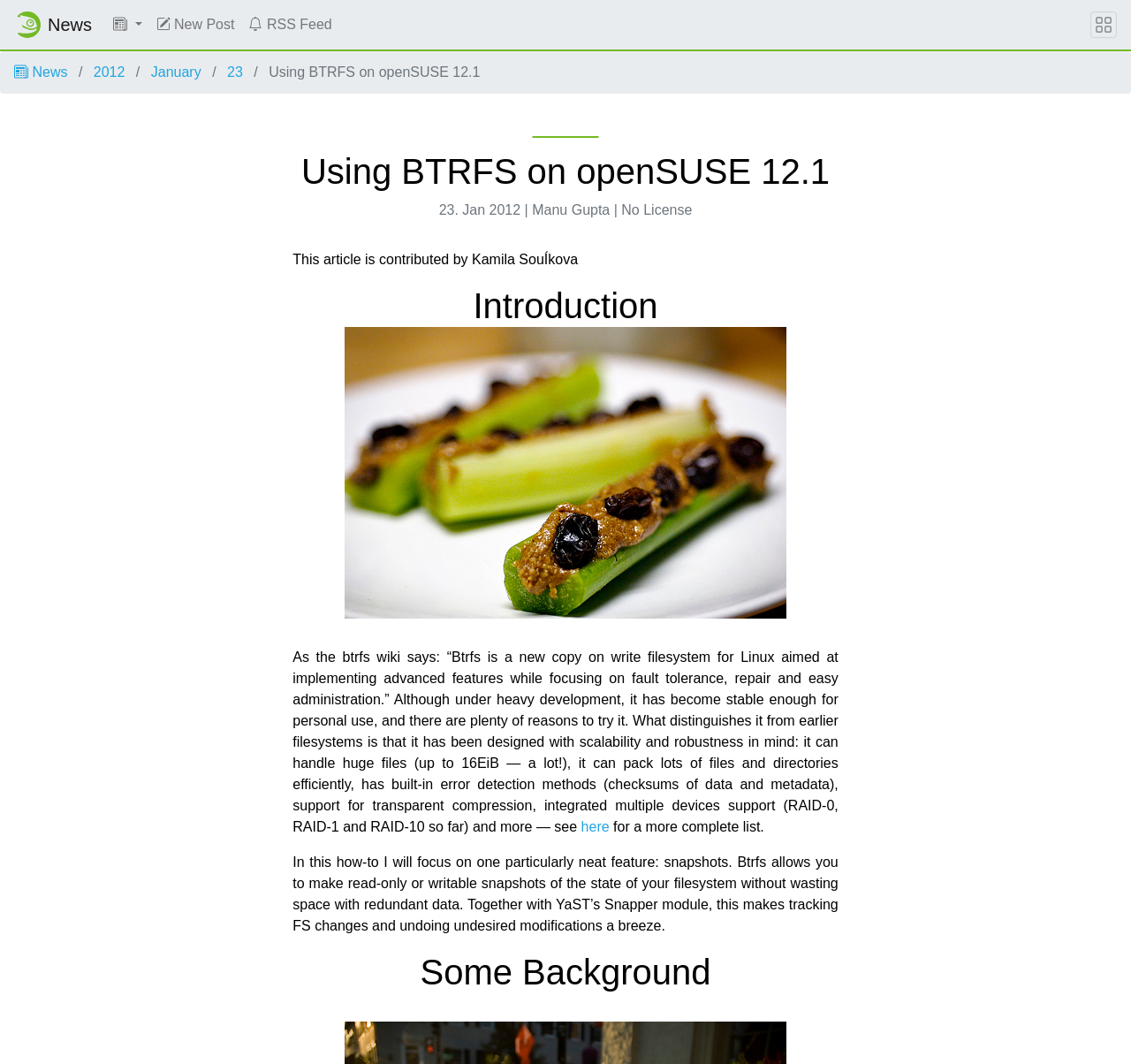What is the topic of this article?
Look at the screenshot and give a one-word or phrase answer.

BTRFS on openSUSE 12.1